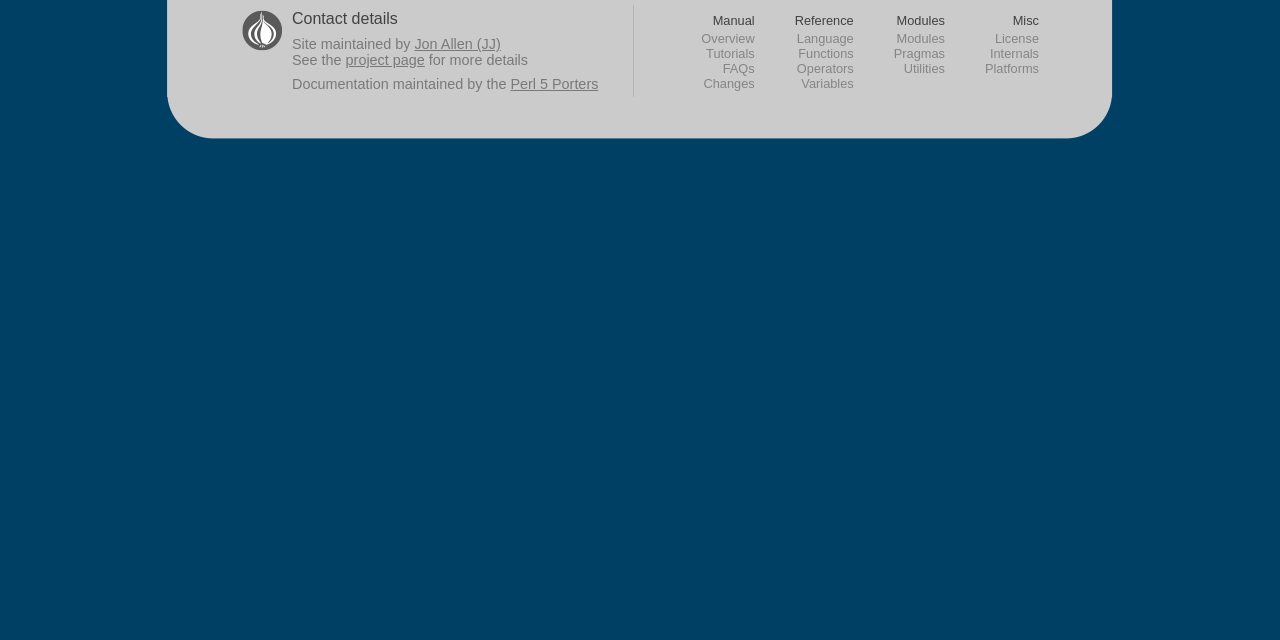Locate the UI element described as follows: "project page". Return the bounding box coordinates as four float numbers between 0 and 1 in the order [left, top, right, bottom].

[0.27, 0.081, 0.332, 0.106]